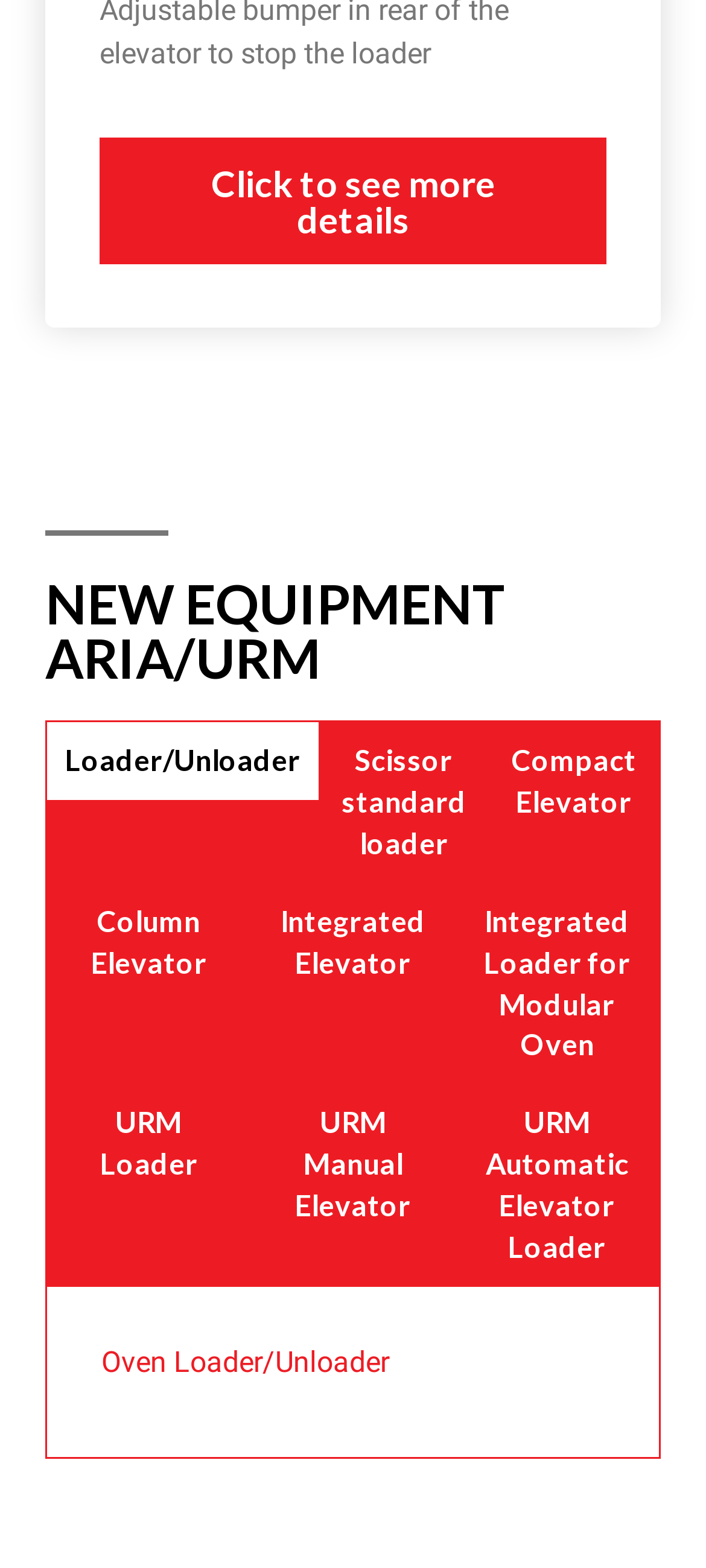Determine the bounding box coordinates of the region to click in order to accomplish the following instruction: "Click to see more details". Provide the coordinates as four float numbers between 0 and 1, specifically [left, top, right, bottom].

[0.141, 0.088, 0.859, 0.169]